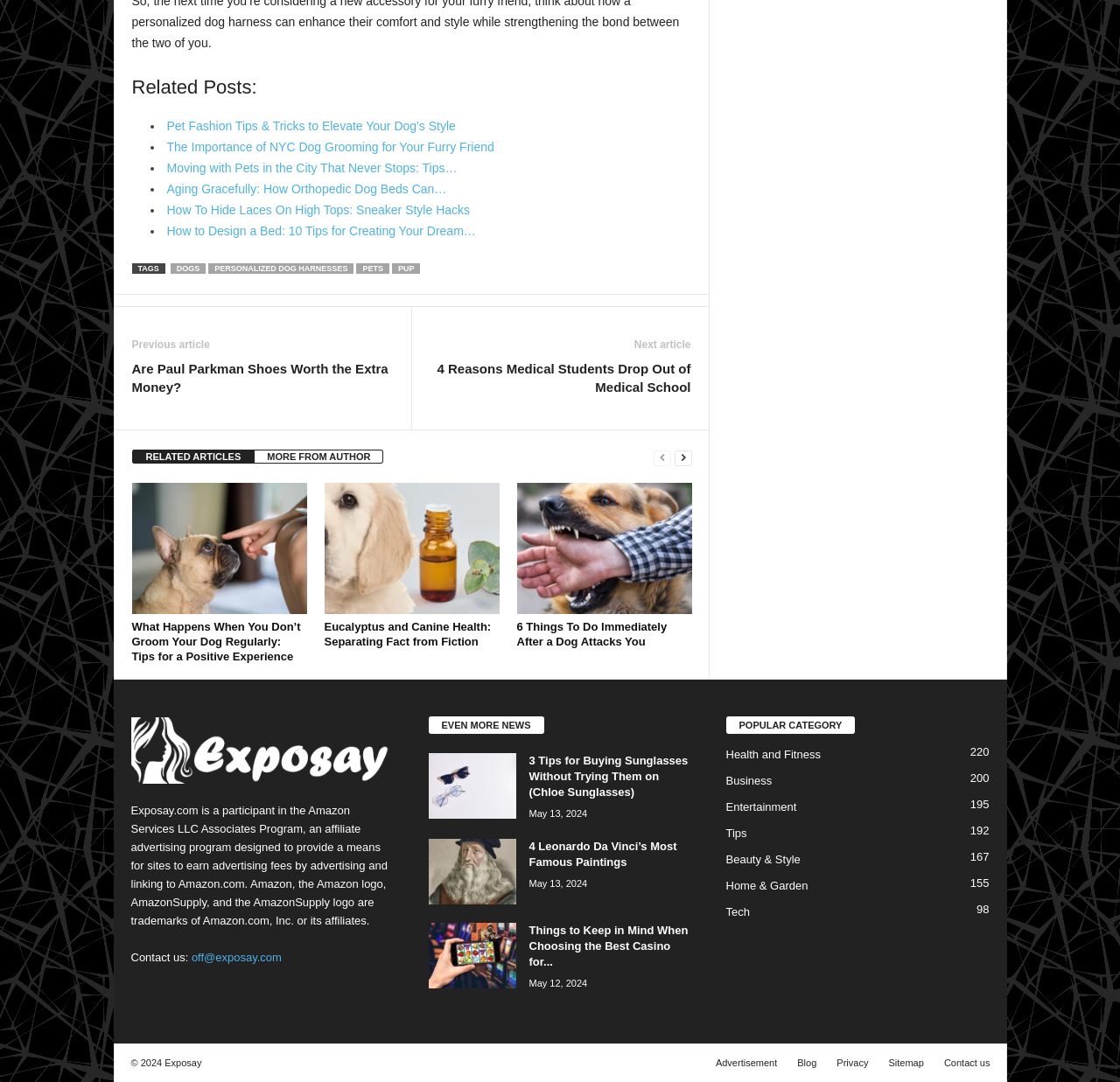Answer this question using a single word or a brief phrase:
How many popular categories are listed on the webpage?

8